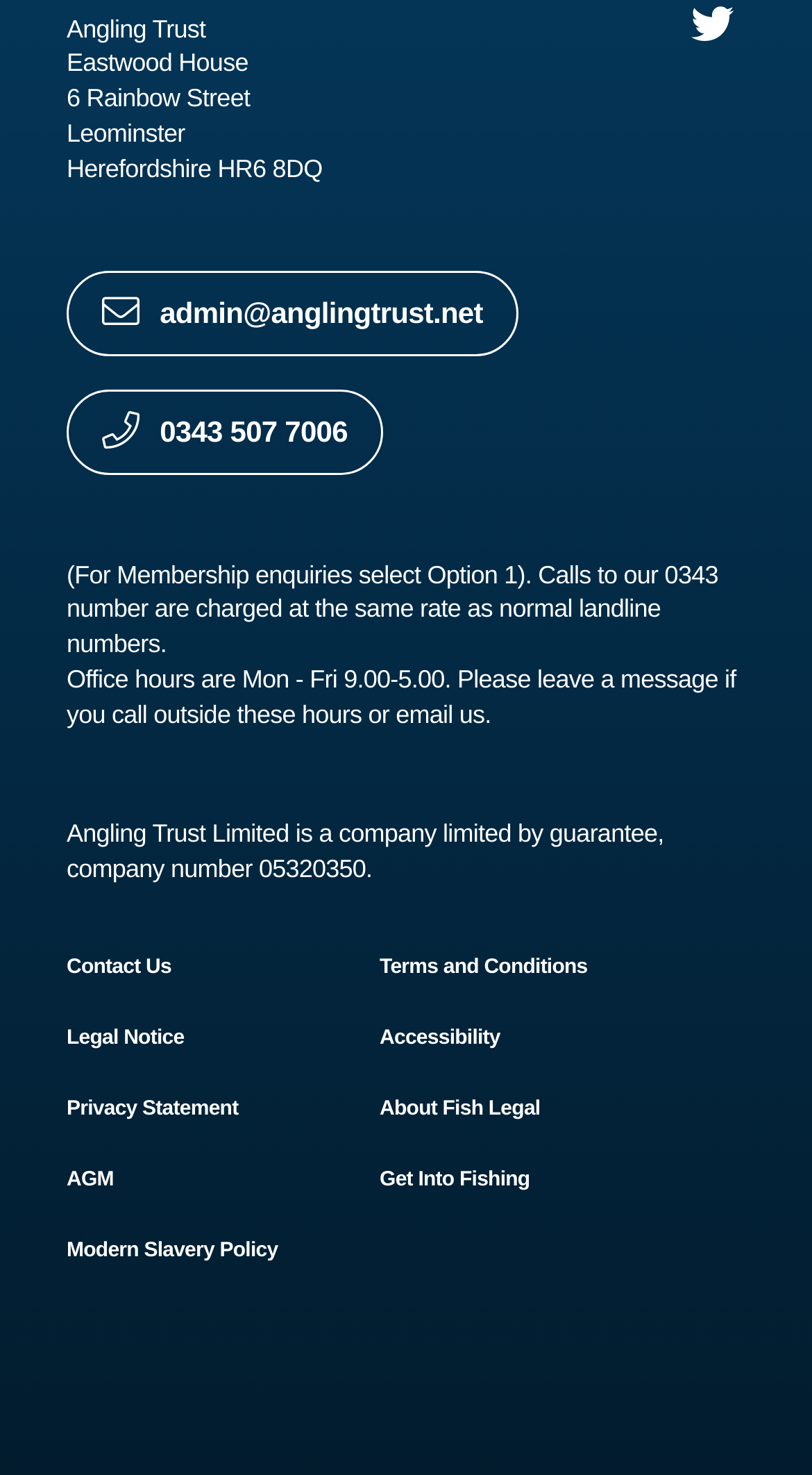Answer the question using only a single word or phrase: 
What is the phone number to contact the organization?

0343 507 7006